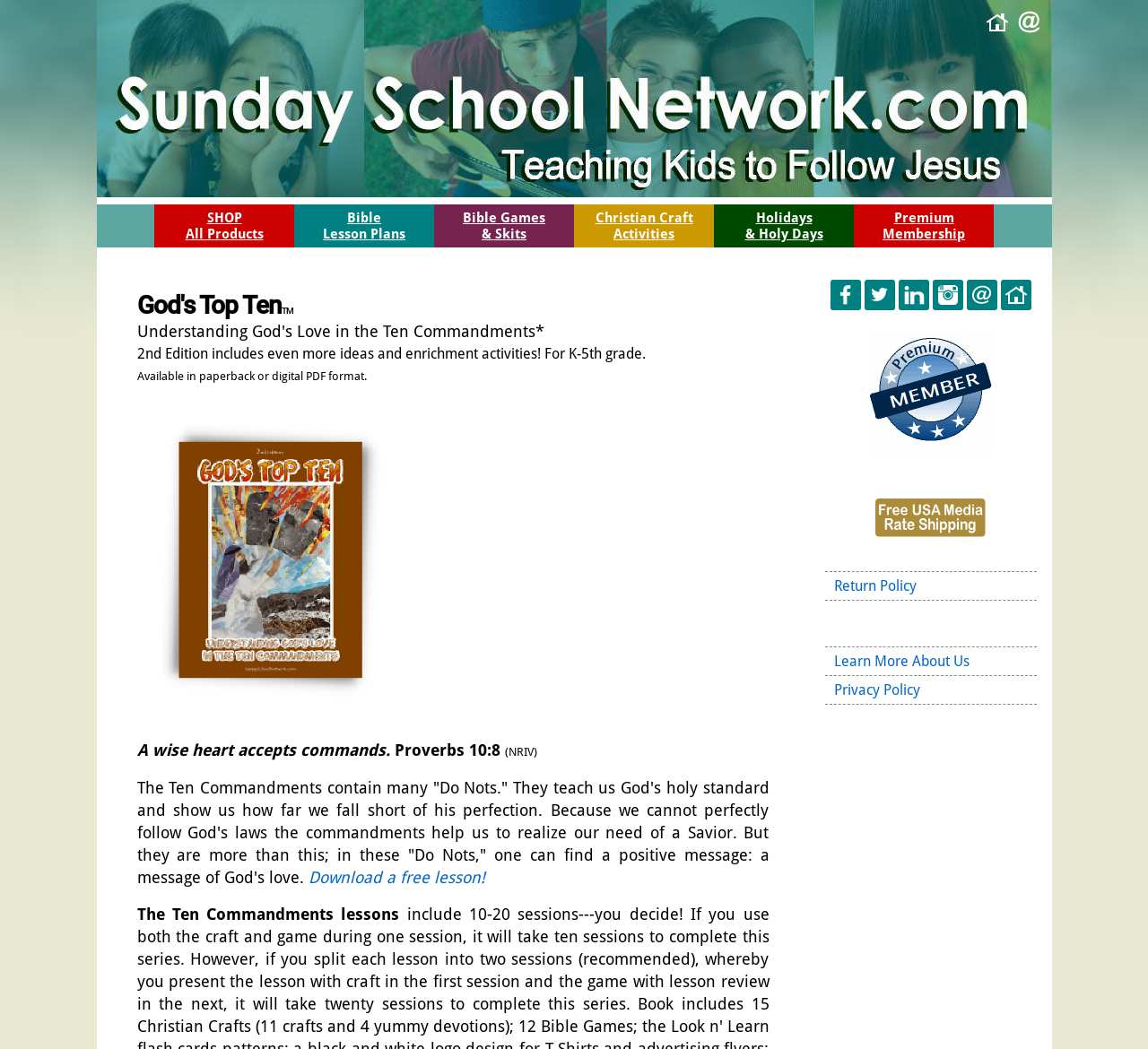Answer the question below using just one word or a short phrase: 
What is the main topic of the webpage?

Ten Commandments Bible Lesson Plans